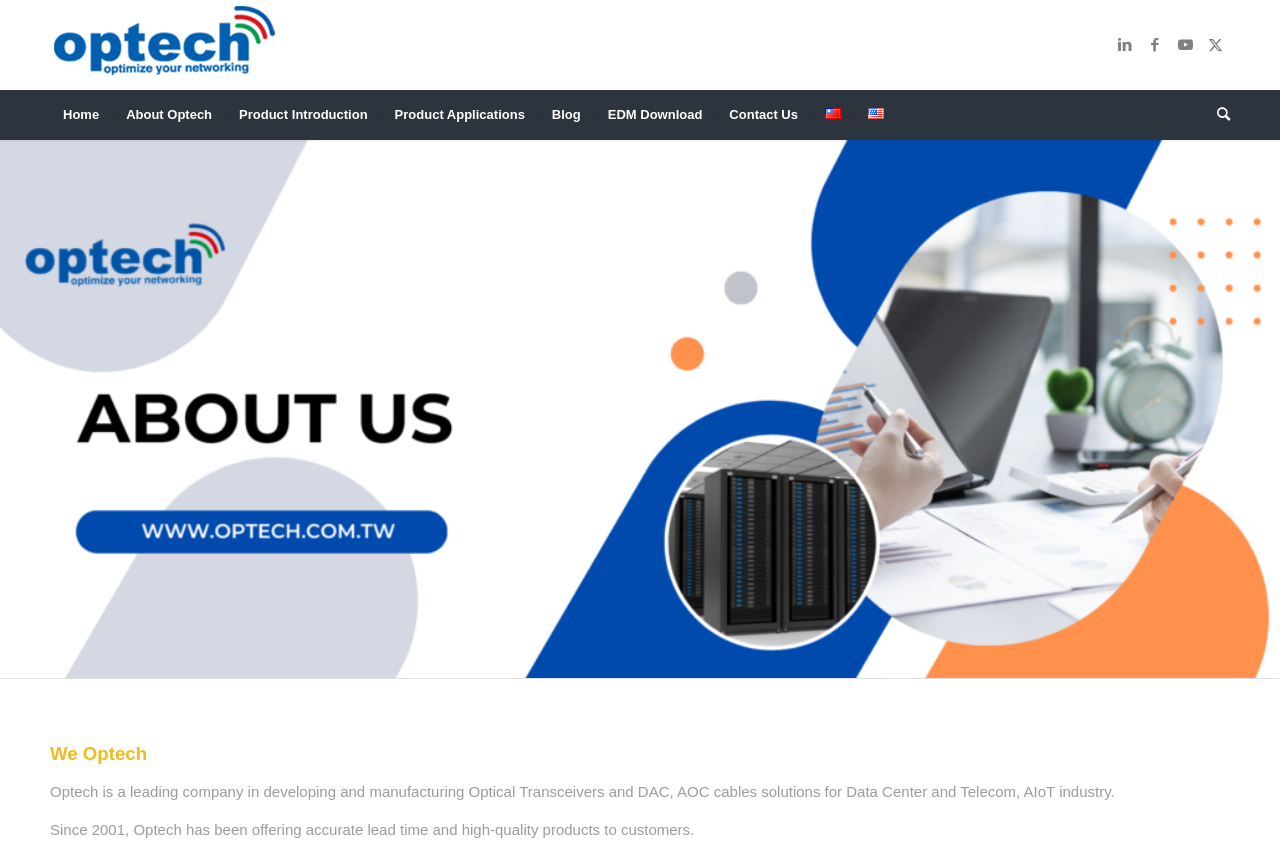Can you specify the bounding box coordinates of the area that needs to be clicked to fulfill the following instruction: "Click on the Optech logo"?

[0.039, 0.0, 0.221, 0.106]